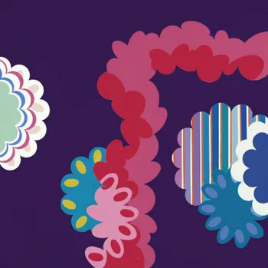Where is Mandells Gallery located?
Use the screenshot to answer the question with a single word or phrase.

Norwich, United Kingdom